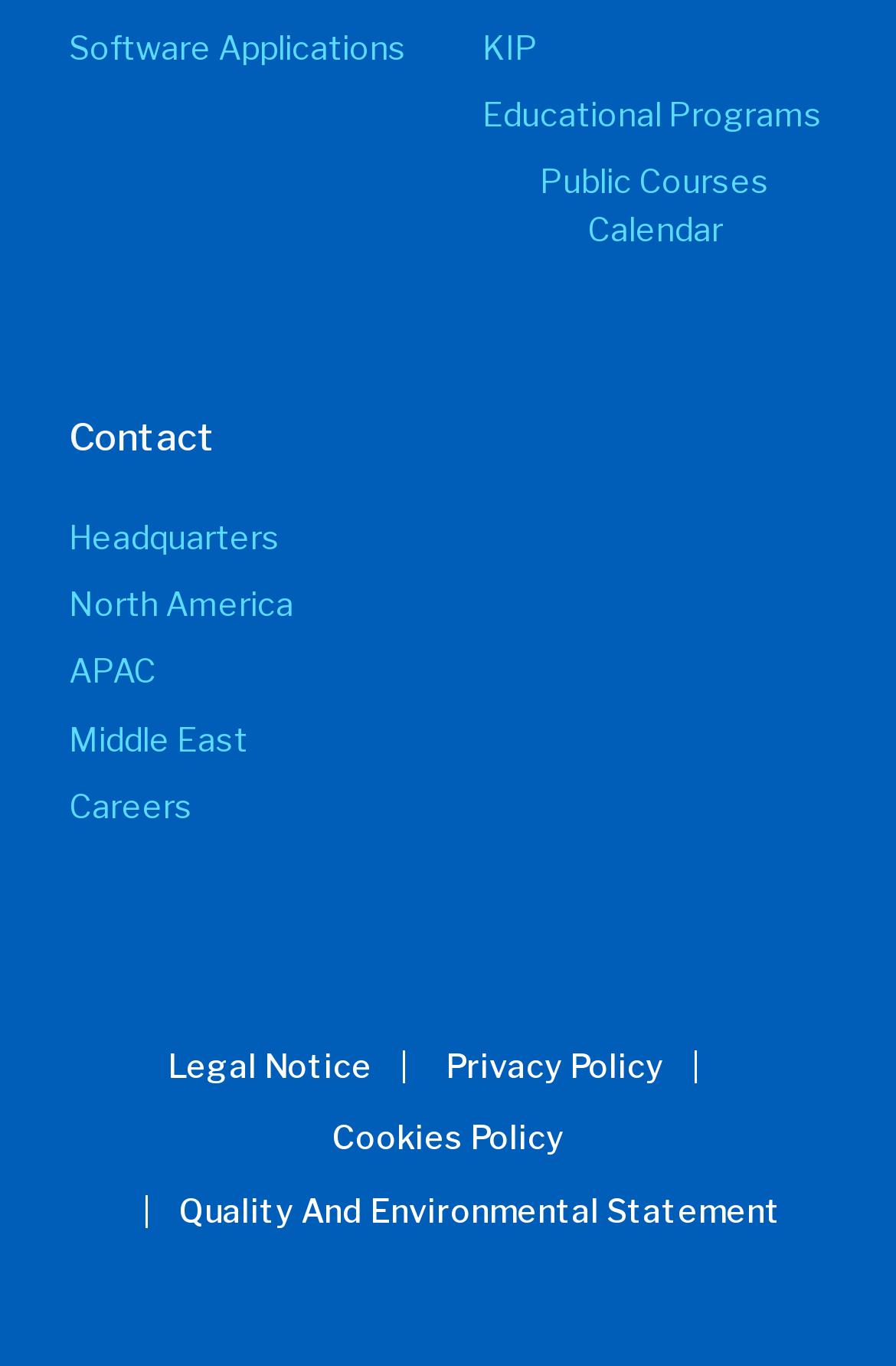Given the description of a UI element: "KIP", identify the bounding box coordinates of the matching element in the webpage screenshot.

[0.538, 0.016, 0.6, 0.051]